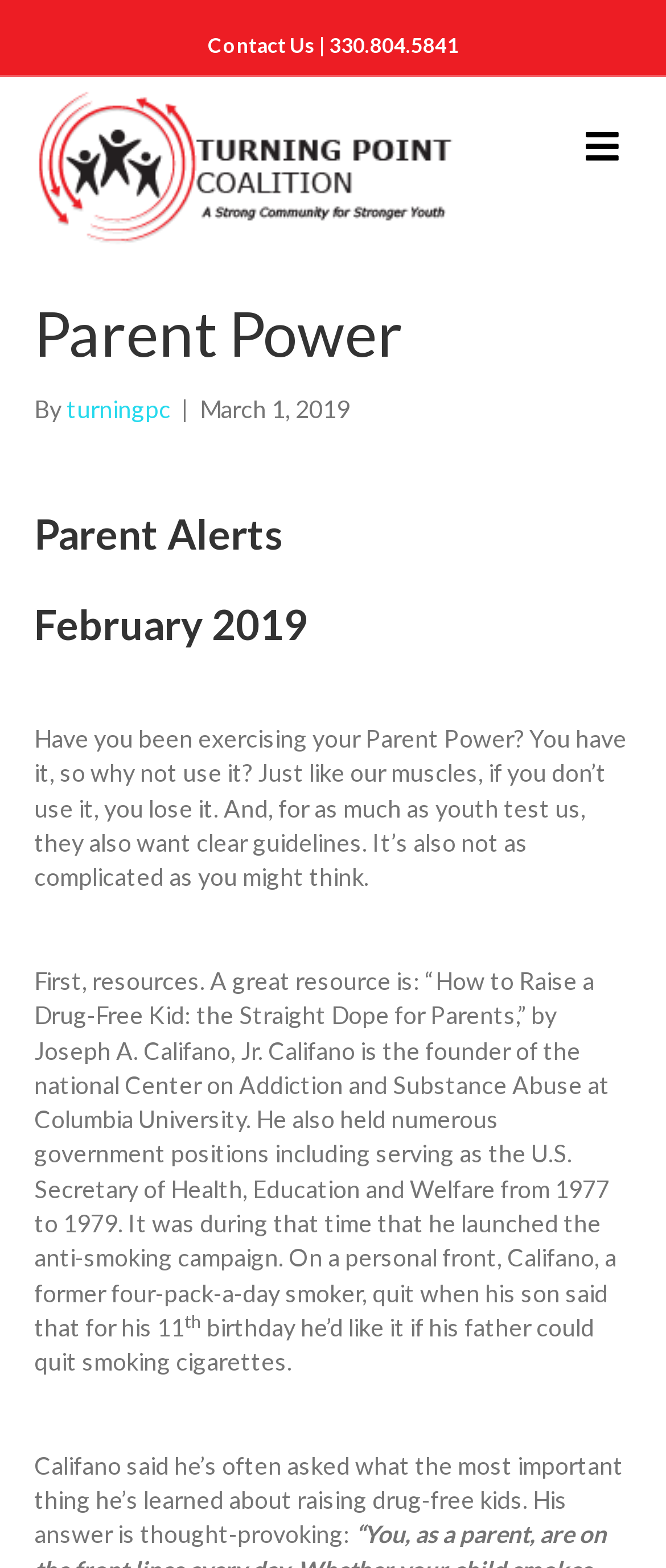What is the topic of the article?
Please give a detailed answer to the question using the information shown in the image.

The topic of the article can be inferred from the headings and the content of the webpage, which discusses the concept of 'Parent Power' and how to exercise it, especially in relation to raising drug-free kids.